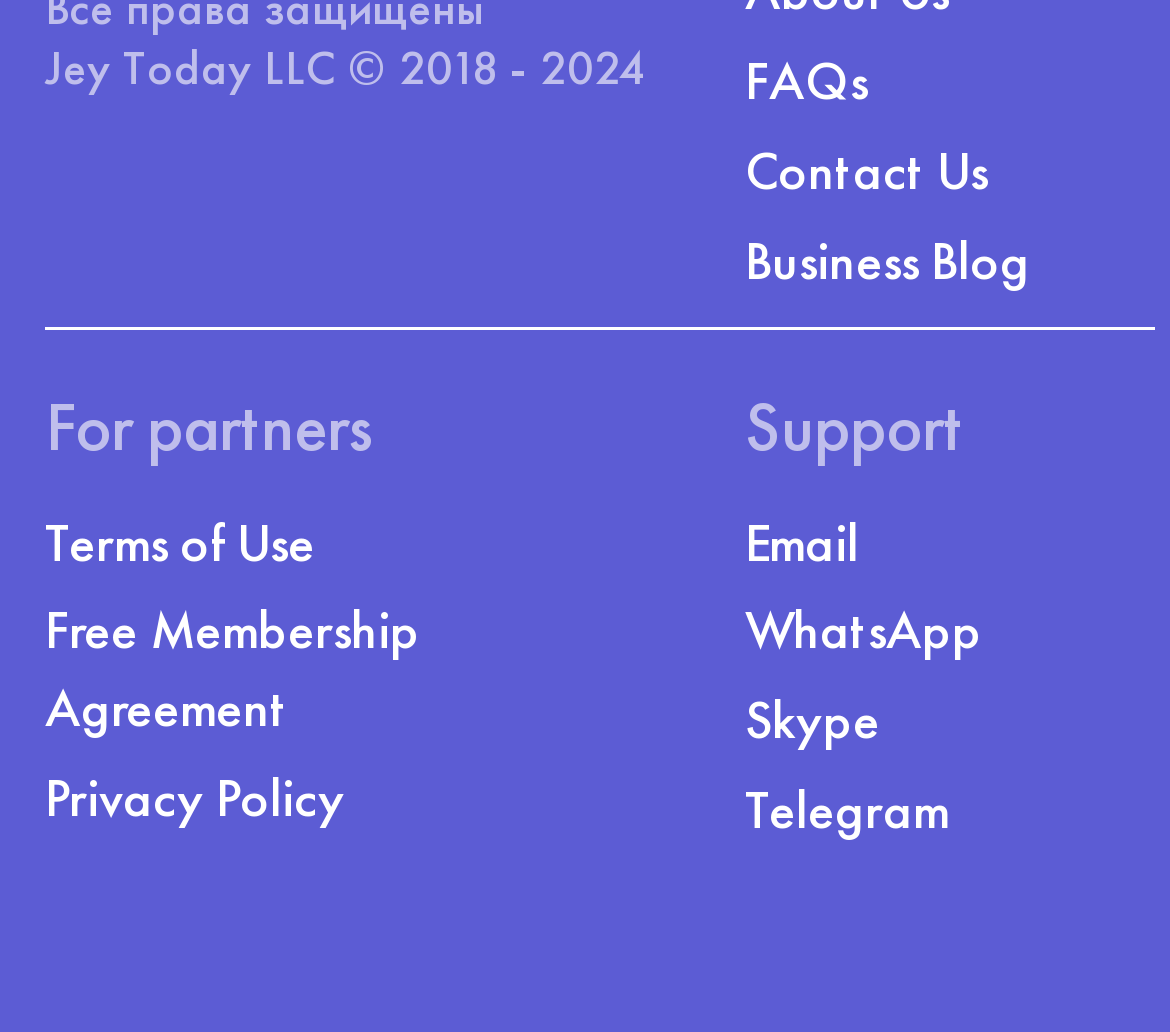Please identify the bounding box coordinates of the element I need to click to follow this instruction: "go to FAQs".

[0.637, 0.044, 0.742, 0.111]